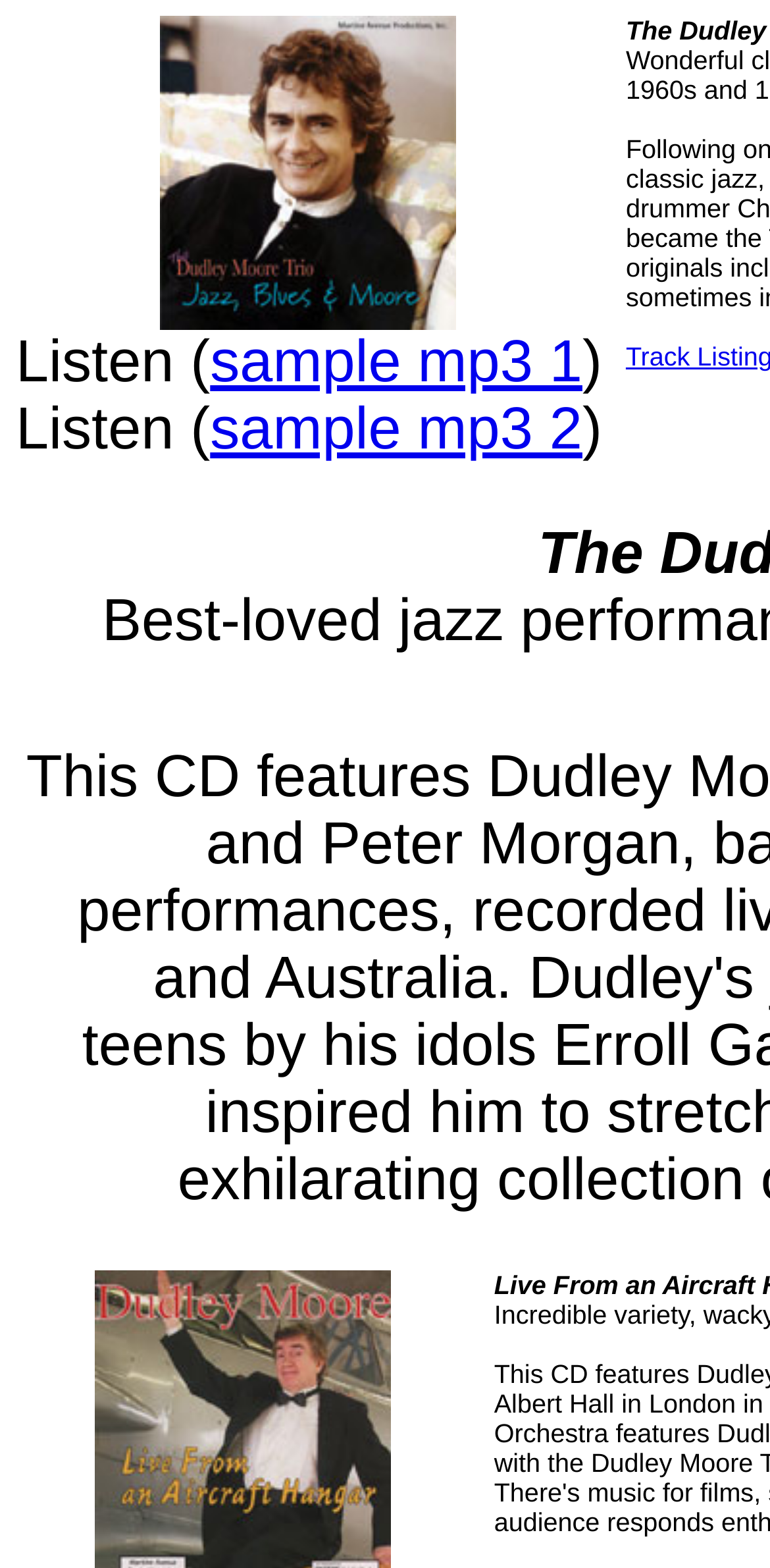Are there any empty table cells on the webpage?
Please give a detailed and elaborate answer to the question.

I noticed that there is a LayoutTableCell element with no content, which suggests that there is an empty table cell on the webpage.